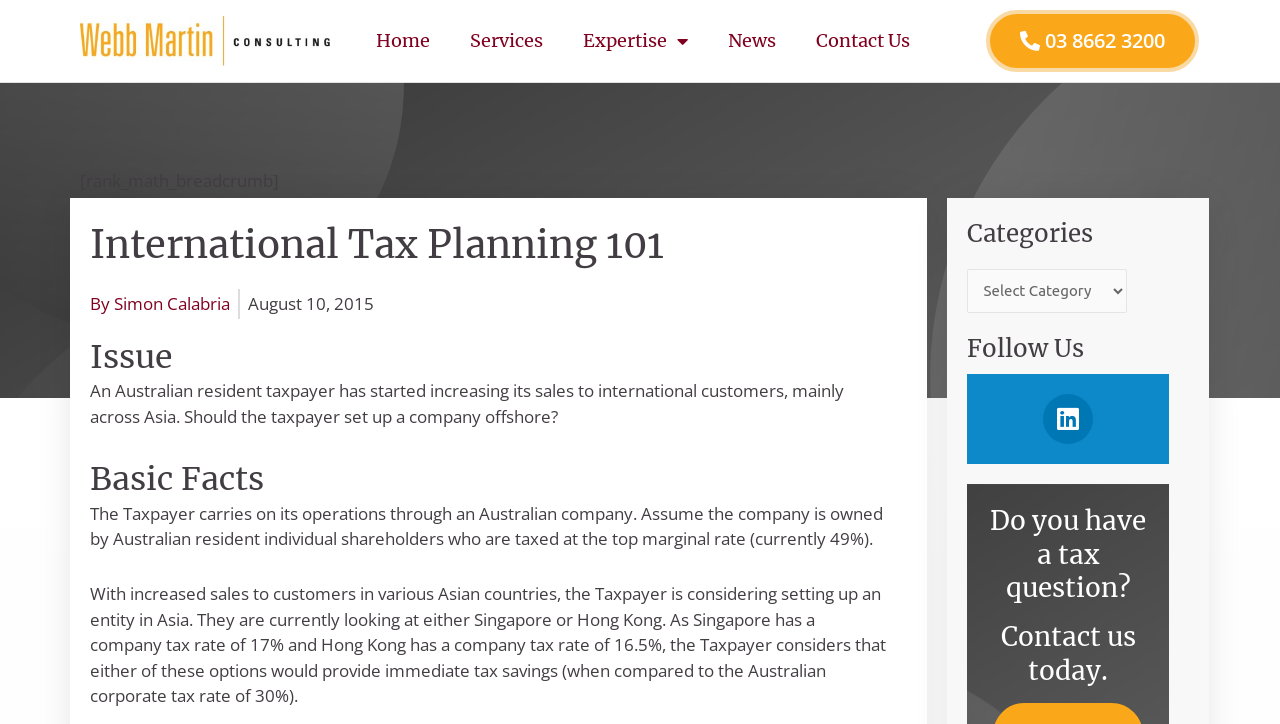Identify the bounding box coordinates of the area that should be clicked in order to complete the given instruction: "Click on the 'Services' link". The bounding box coordinates should be four float numbers between 0 and 1, i.e., [left, top, right, bottom].

[0.367, 0.023, 0.425, 0.091]